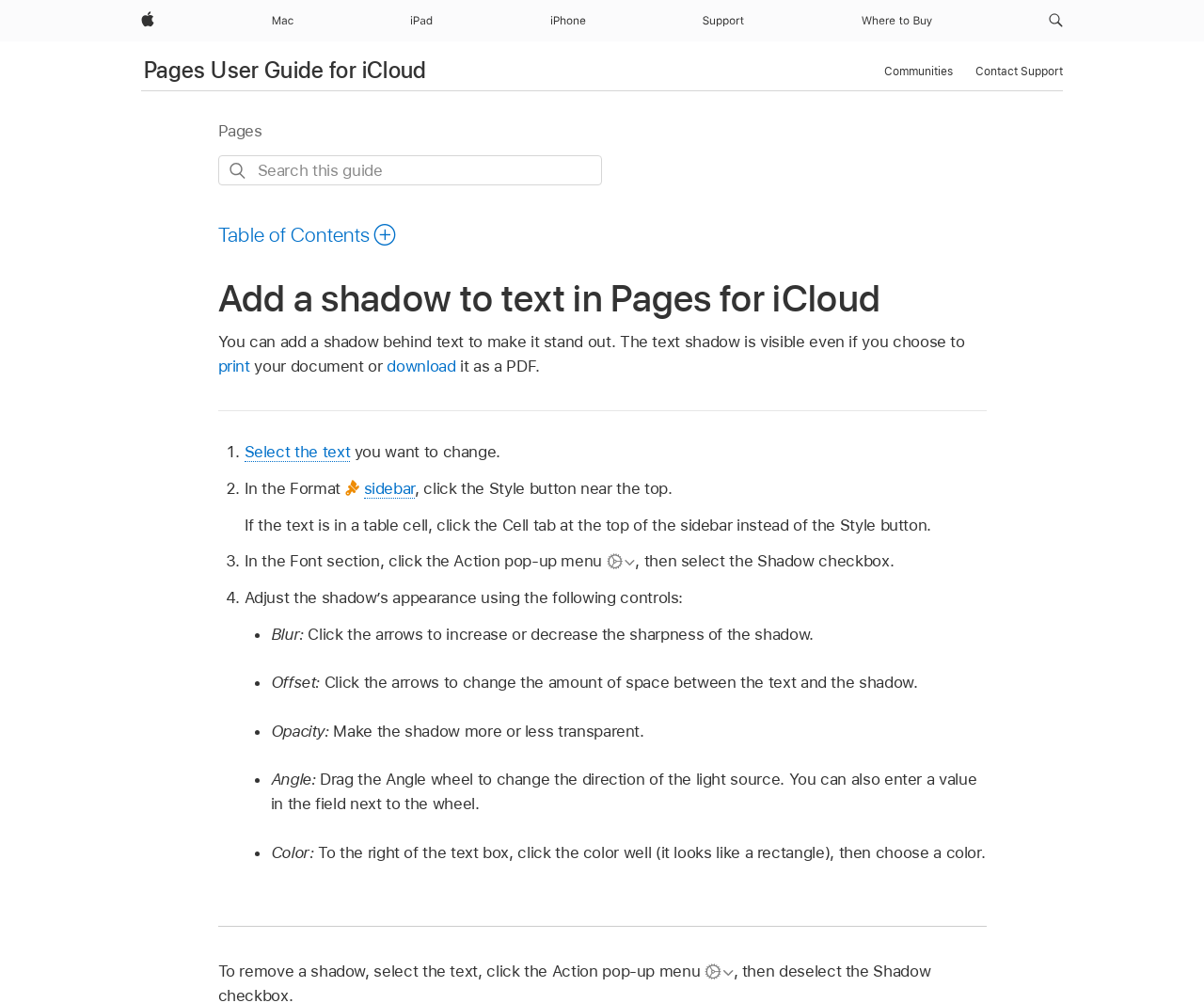Identify the bounding box coordinates of the section that should be clicked to achieve the task described: "Search this guide".

[0.181, 0.155, 0.5, 0.185]